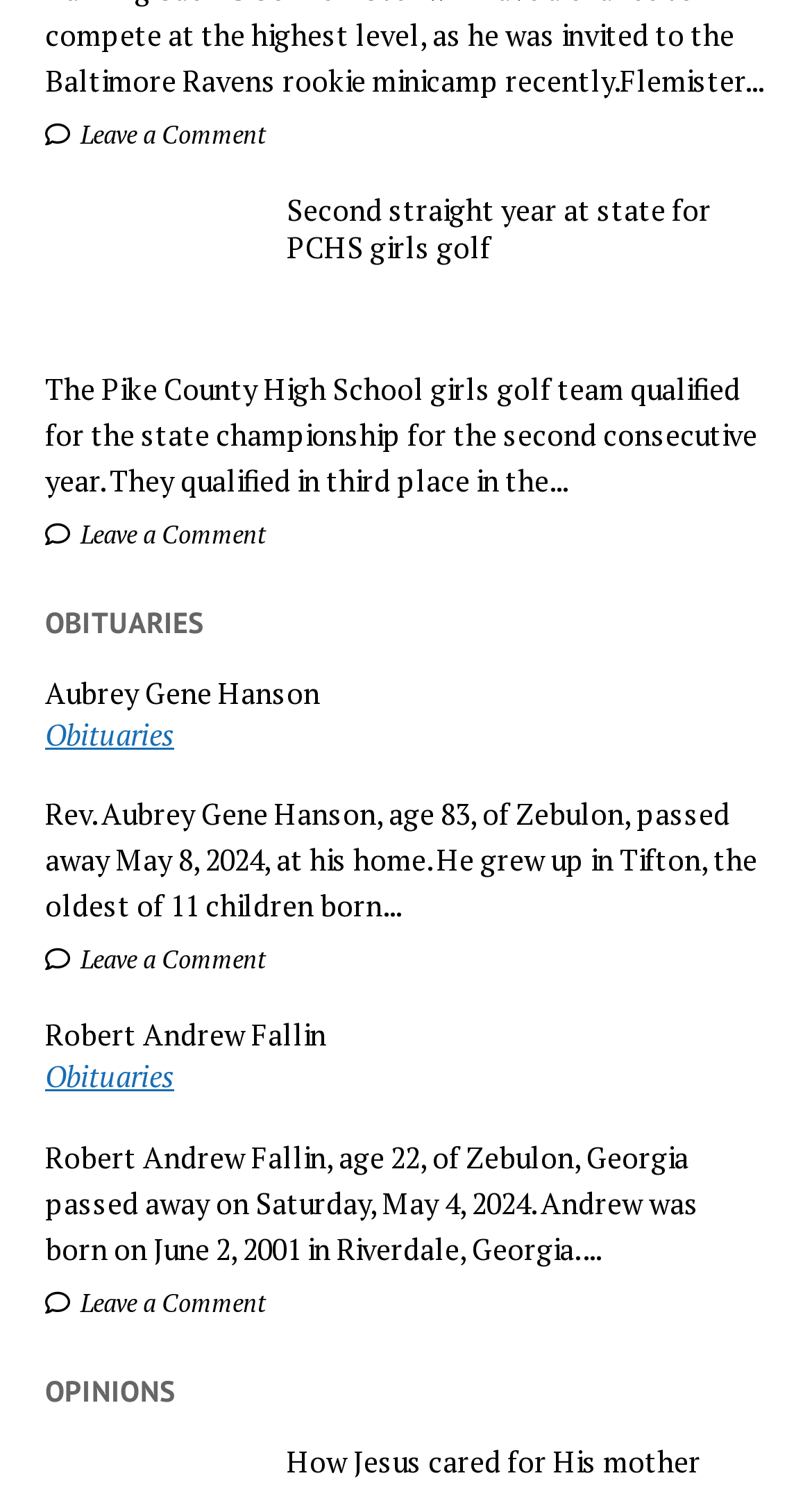Provide a short answer to the following question with just one word or phrase: What is the age of Robert Andrew Fallin?

22